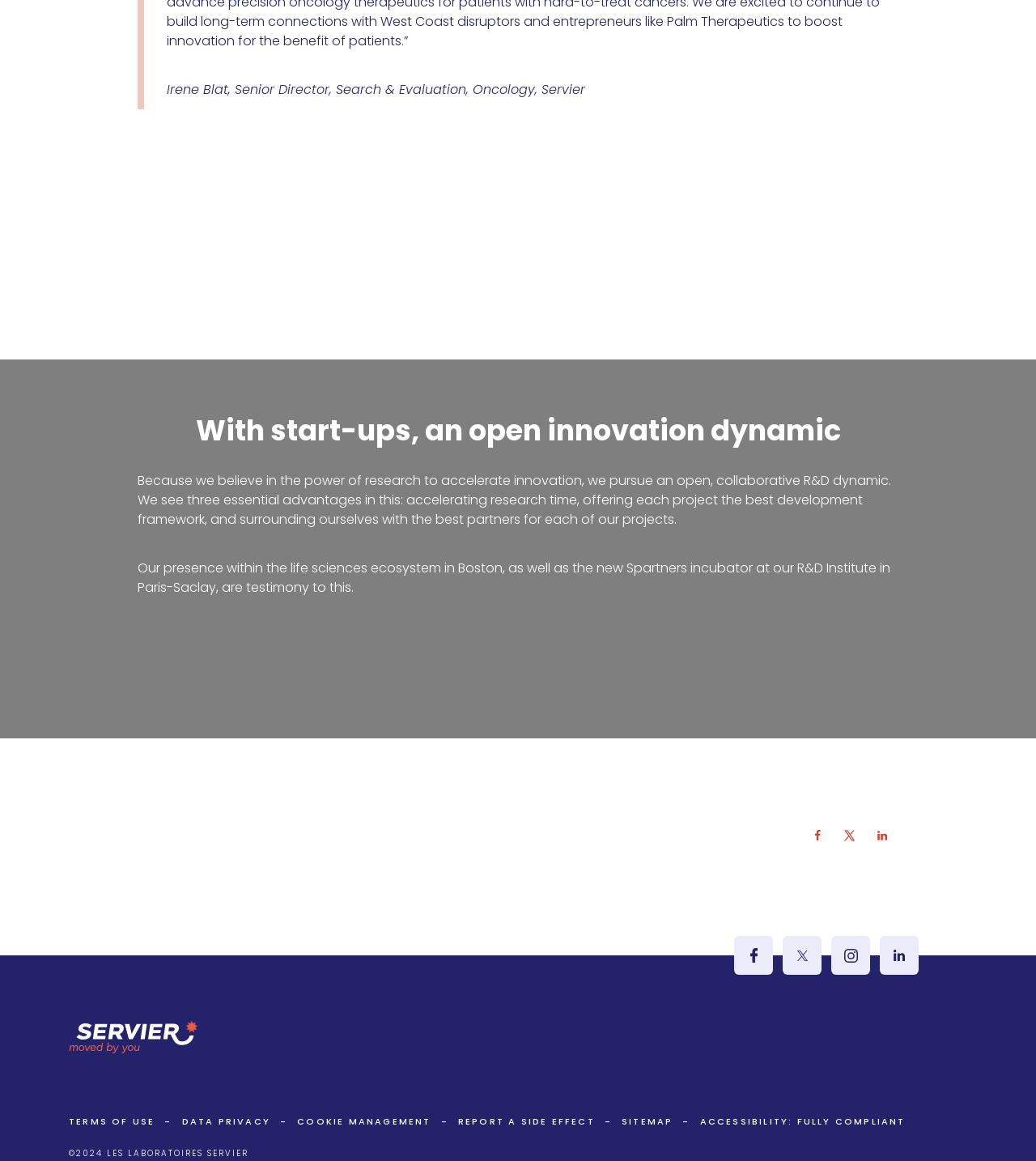Please find the bounding box coordinates of the element that must be clicked to perform the given instruction: "Click on the link to F5 Therapeutics". The coordinates should be four float numbers from 0 to 1, i.e., [left, top, right, bottom].

[0.416, 0.146, 0.513, 0.162]